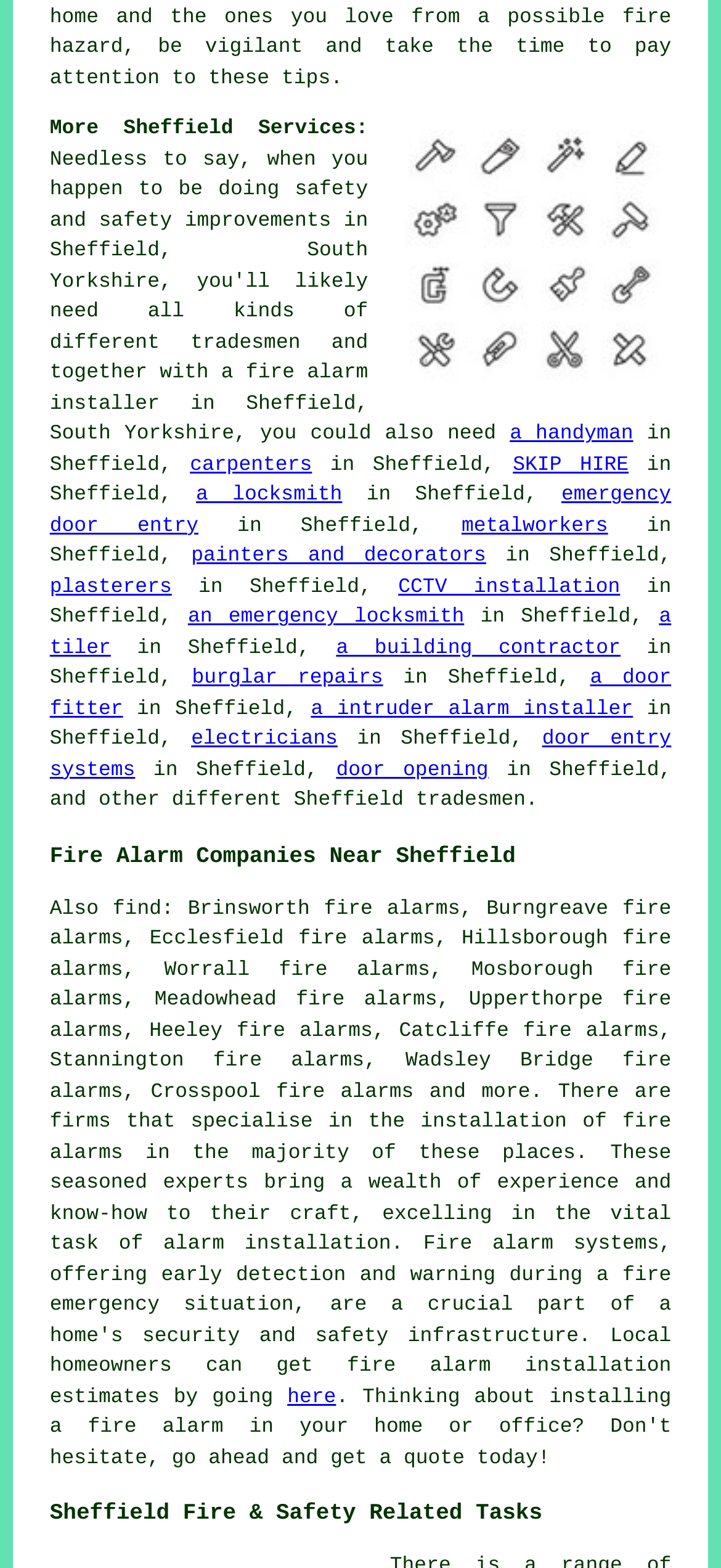Determine the bounding box coordinates for the clickable element to execute this instruction: "Explore 'Fire Alarm Companies Near Sheffield'". Provide the coordinates as four float numbers between 0 and 1, i.e., [left, top, right, bottom].

[0.069, 0.535, 0.931, 0.557]